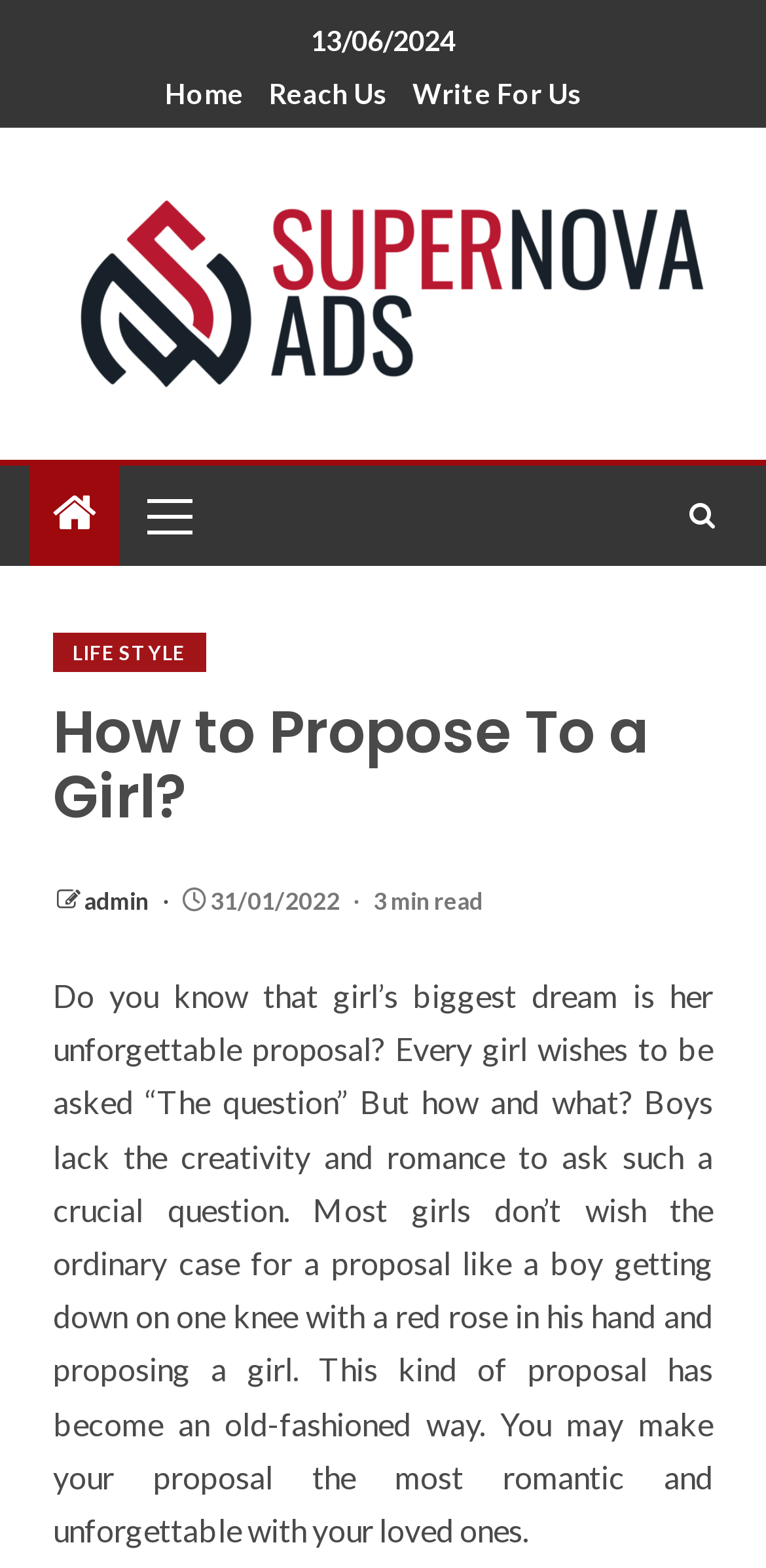Provide an in-depth description of the elements and layout of the webpage.

The webpage is about proposing to a girl, with a focus on making it a romantic and unforgettable experience. At the top, there is a date "13/06/2024" displayed. Below it, there are three links: "Home", "Reach Us", and "Write For Us", aligned horizontally. To the right of these links, there is a link "SuperNova Ads" with an accompanying image. 

On the left side, there is a menu with a primary navigation control, containing a link with a hamburger icon. On the right side, there is a search icon. 

The main content of the webpage is an article with a heading "How to Propose To a Girl?" in a large font. Below the heading, there are links to "LIFE STYLE" and "admin", as well as a date "31/01/2022" and a text "3 min read". 

The main text of the article starts with a question about girls' dreams of an unforgettable proposal, and then discusses how boys often lack creativity and romance in their proposals. The text continues to explain that most girls don't want a traditional proposal and suggests that a more romantic and unforgettable proposal can be made with loved ones.